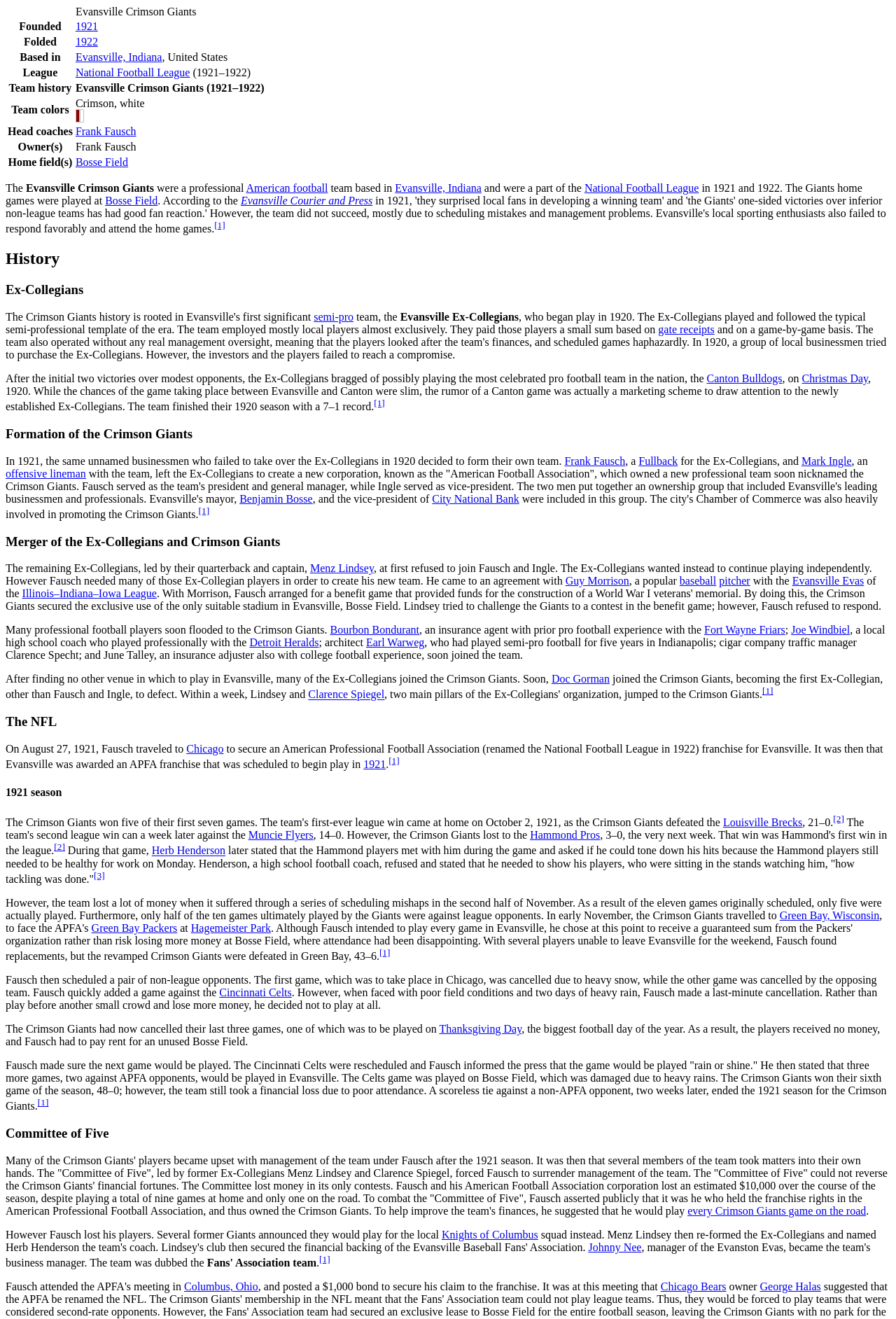Identify the bounding box coordinates of the clickable region to carry out the given instruction: "Read about the history of the Evansville Crimson Giants".

[0.006, 0.138, 0.962, 0.157]